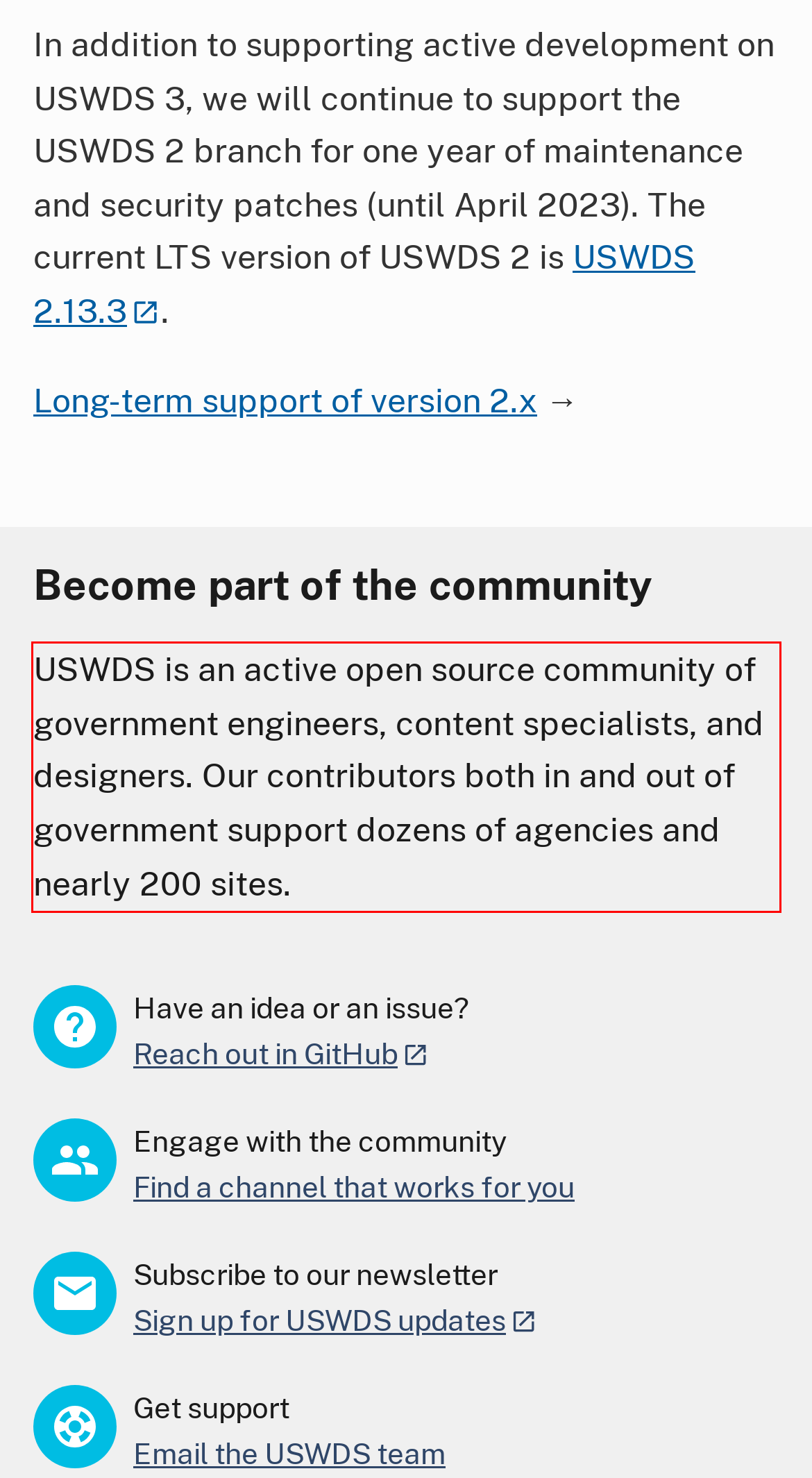Using OCR, extract the text content found within the red bounding box in the given webpage screenshot.

USWDS is an active open source community of government engineers, content specialists, and designers. Our contributors both in and out of government support dozens of agencies and nearly 200 sites.